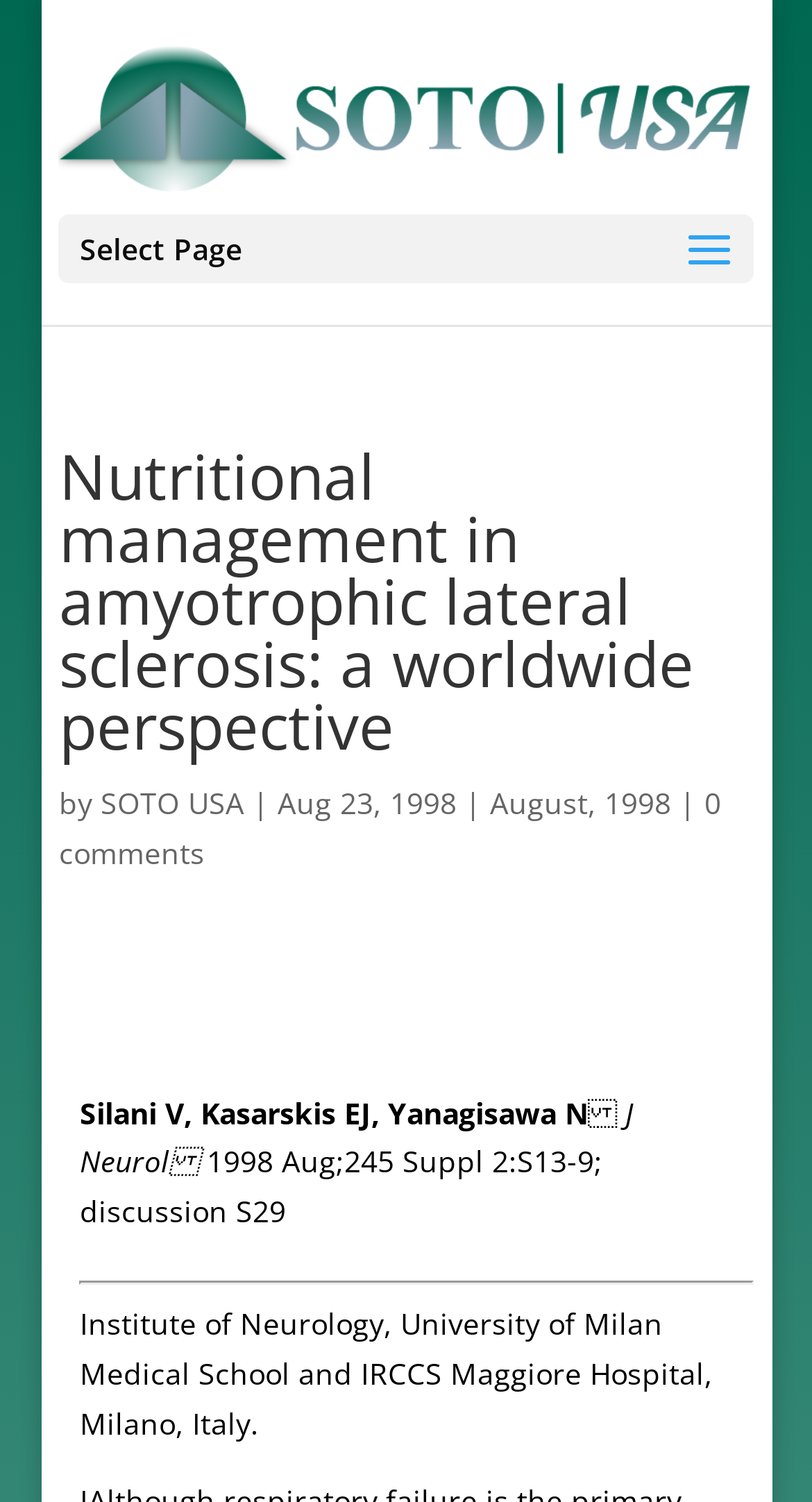When was the article published?
Look at the screenshot and provide an in-depth answer.

The publication date can be found in the text 'Aug 23, 1998' below the main heading, which is also a link to 'August, 1998'.